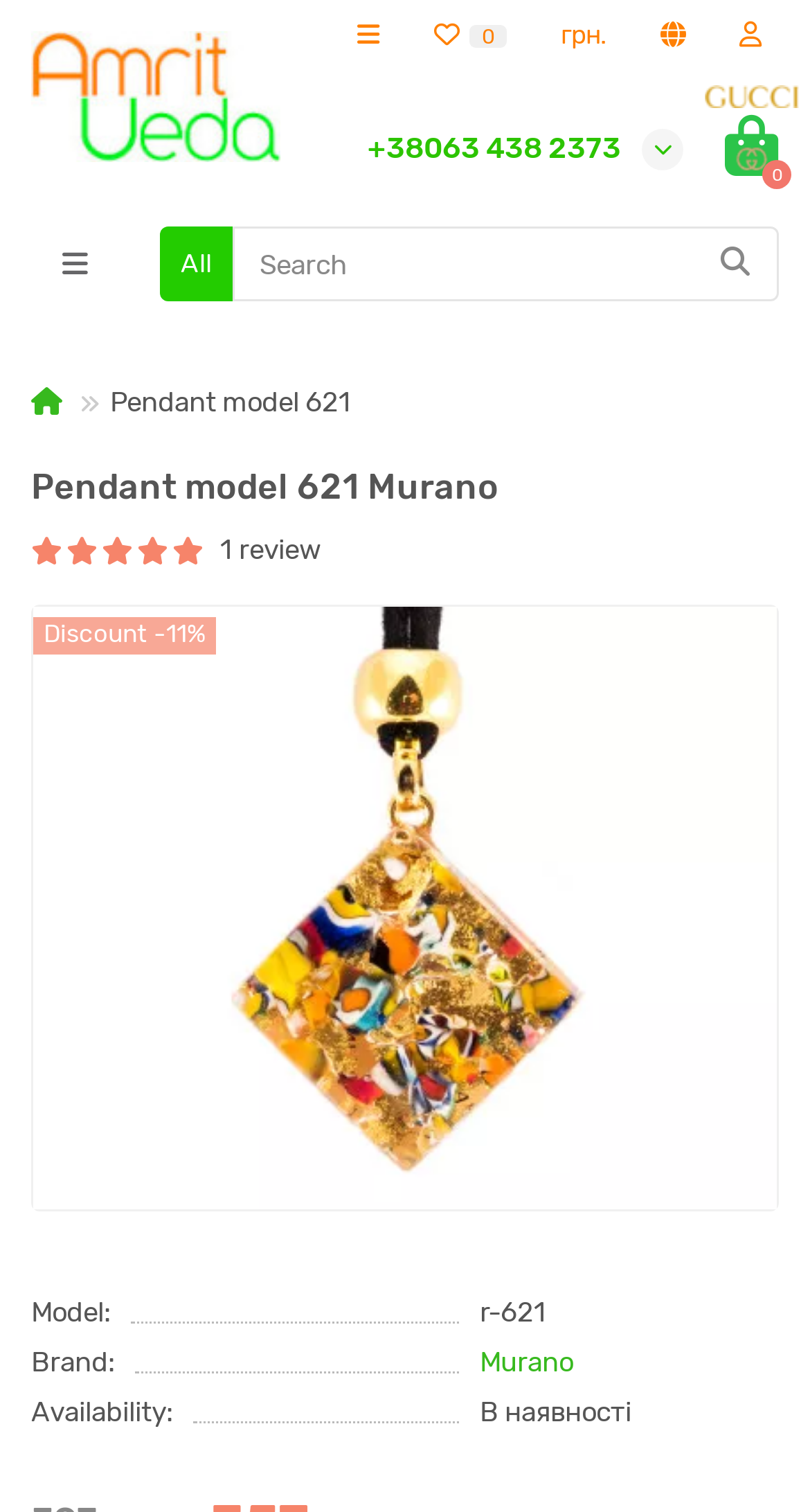Please provide the bounding box coordinate of the region that matches the element description: 0. Coordinates should be in the format (top-left x, top-left y, bottom-right x, bottom-right y) and all values should be between 0 and 1.

[0.895, 0.077, 0.962, 0.12]